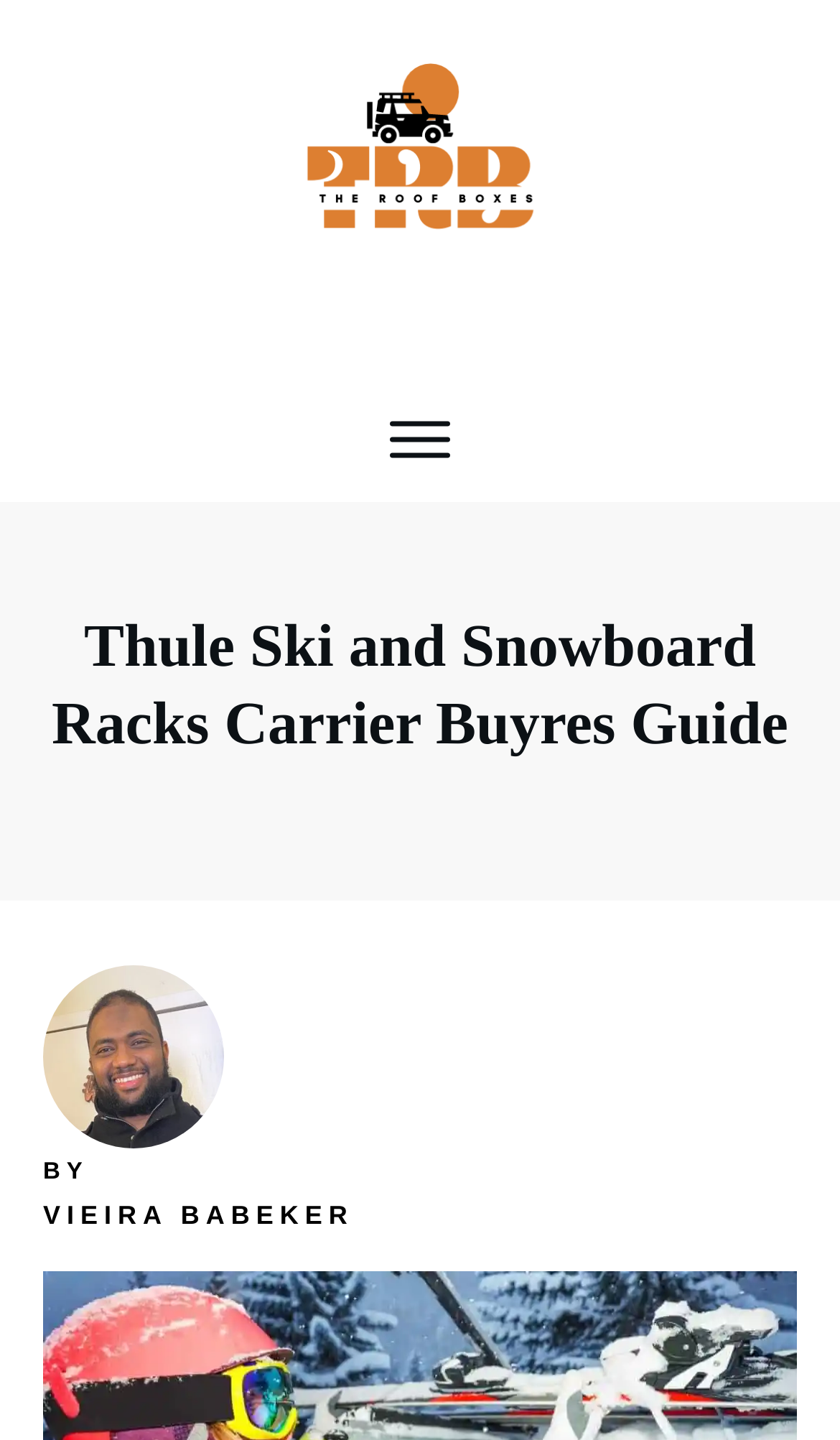Please answer the following question using a single word or phrase: 
Who is the author of the webpage?

VIEIRA BABEKER